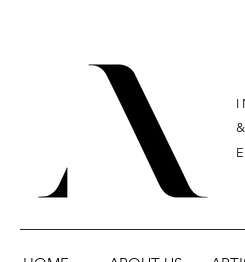Convey a rich and detailed description of the image.

The image showcases a stylized logo featuring an elegant, black letter "A" with a unique design that incorporates flowing elements and a modern aesthetic. Below the logo, the text "INTERNATIONAL" is displayed prominently, possibly indicating the brand's focus on a global clientele or reach. This logo is likely part of the branding for Art Lounge International, which reflects a sophisticated and artistic vibe. The layout also includes navigation links for "HOME," "ABOUT US," and "ARTIST," suggesting a user-friendly interface for an art-focused webpage. The overall design conveys a sense of luxury and creativity, aligned with the offerings of artwork and artistic services.